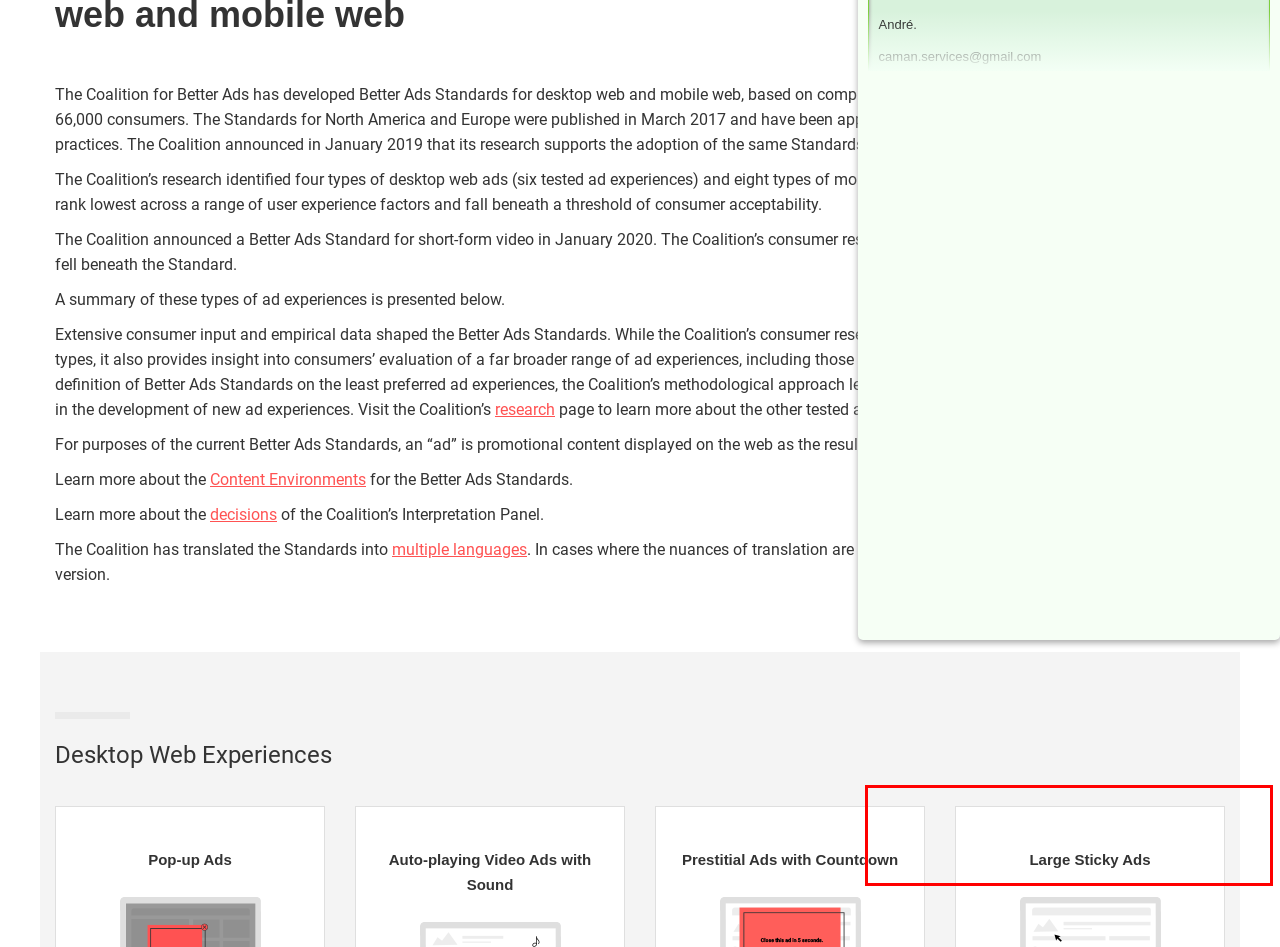Please examine the screenshot of the webpage and read the text present within the red rectangle bounding box.

Bonne surprise de voir cette archive du site que j'ai fabriqué artisanalement avec la première version de Dremweaver au début du XXI° siècle donc du troisième millénaire. Merci à celles et ceux qui prennent soin des archives du web, surtout parce qu'elles ont du sens pour comprendre comment vivent et survivent les humains. MB&MBFD